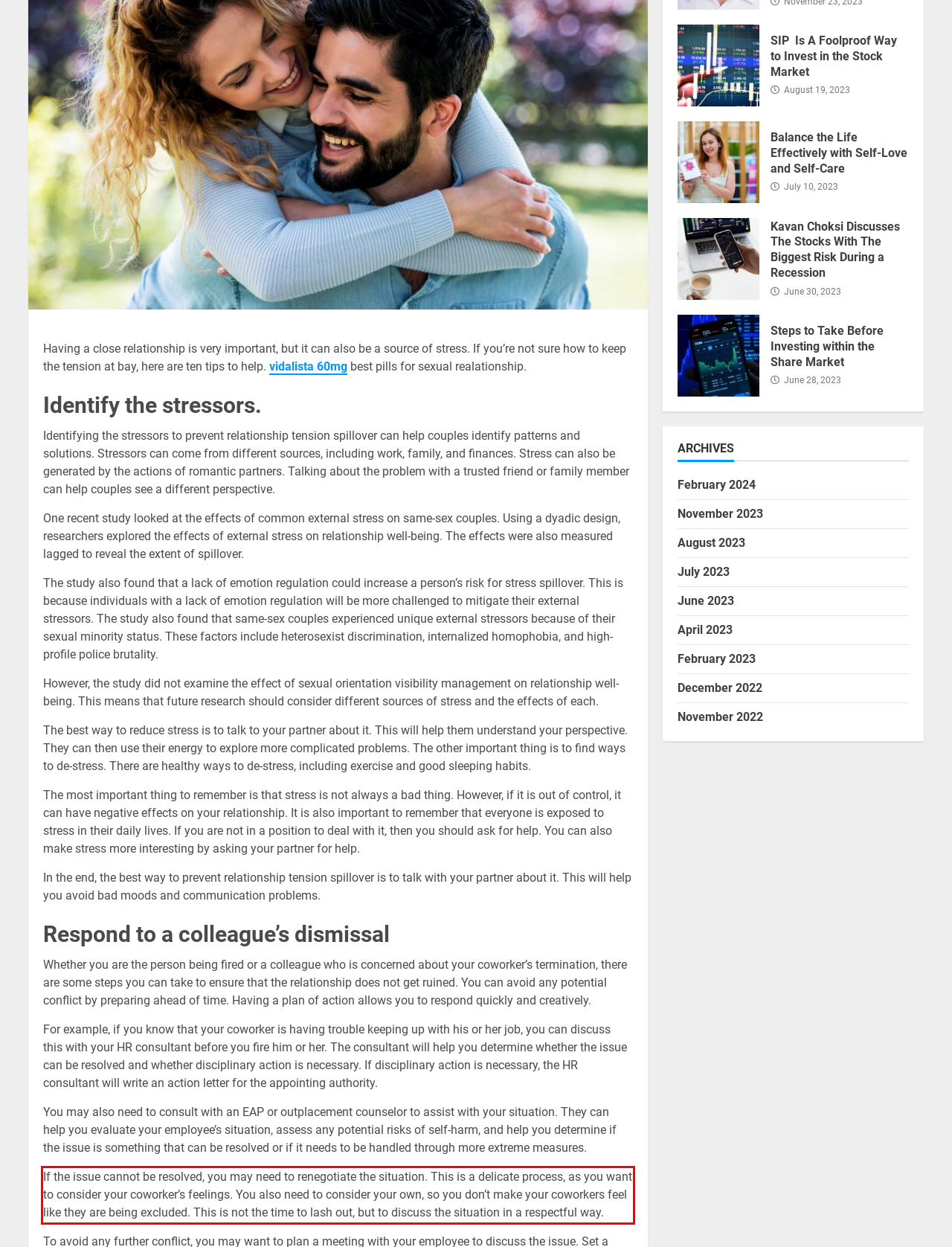You are given a screenshot of a webpage with a UI element highlighted by a red bounding box. Please perform OCR on the text content within this red bounding box.

If the issue cannot be resolved, you may need to renegotiate the situation. This is a delicate process, as you want to consider your coworker’s feelings. You also need to consider your own, so you don’t make your coworkers feel like they are being excluded. This is not the time to lash out, but to discuss the situation in a respectful way.